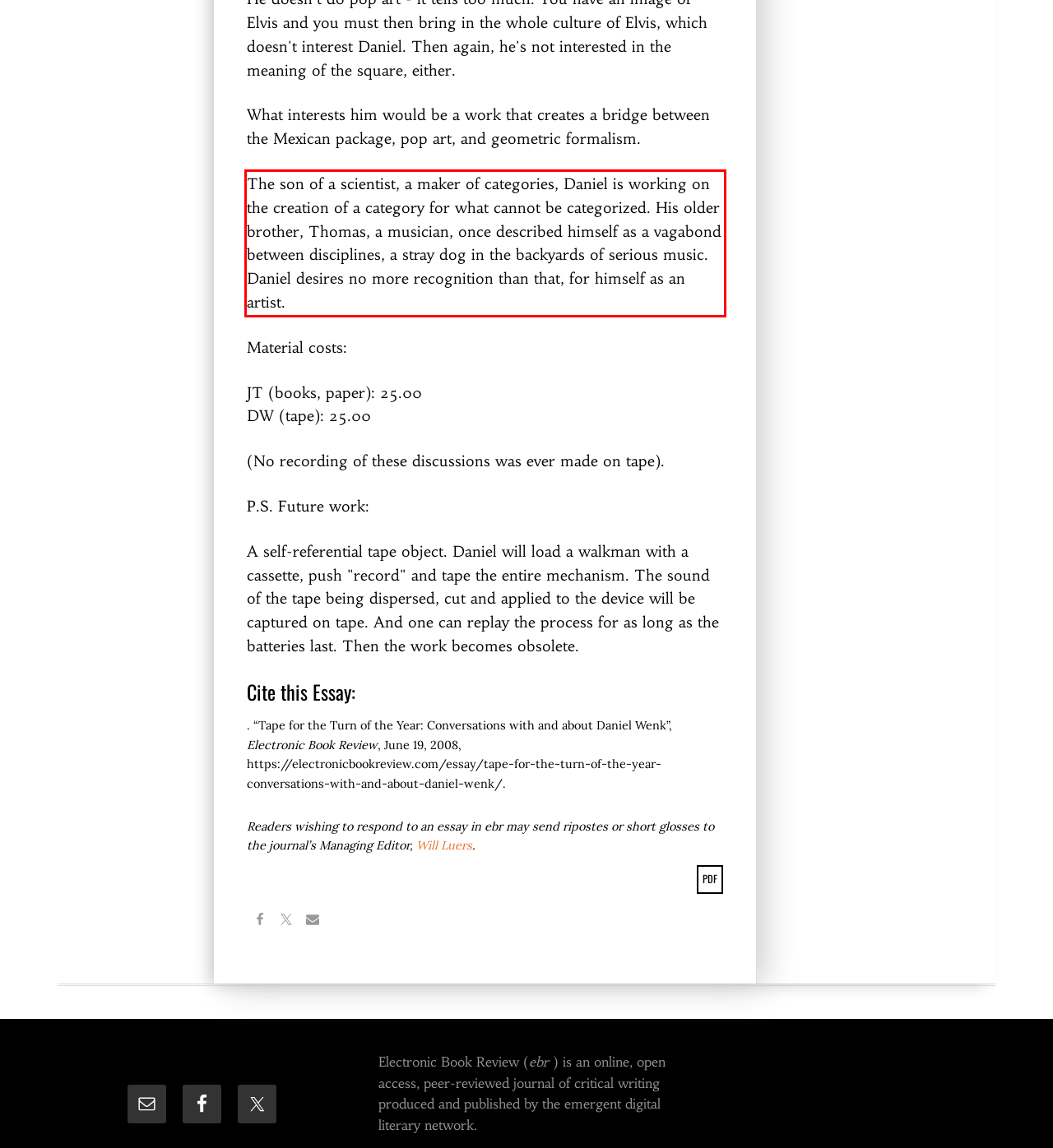Using the provided webpage screenshot, identify and read the text within the red rectangle bounding box.

The son of a scientist, a maker of categories, Daniel is working on the creation of a category for what cannot be categorized. His older brother, Thomas, a musician, once described himself as a vagabond between disciplines, a stray dog in the backyards of serious music. Daniel desires no more recognition than that, for himself as an artist.